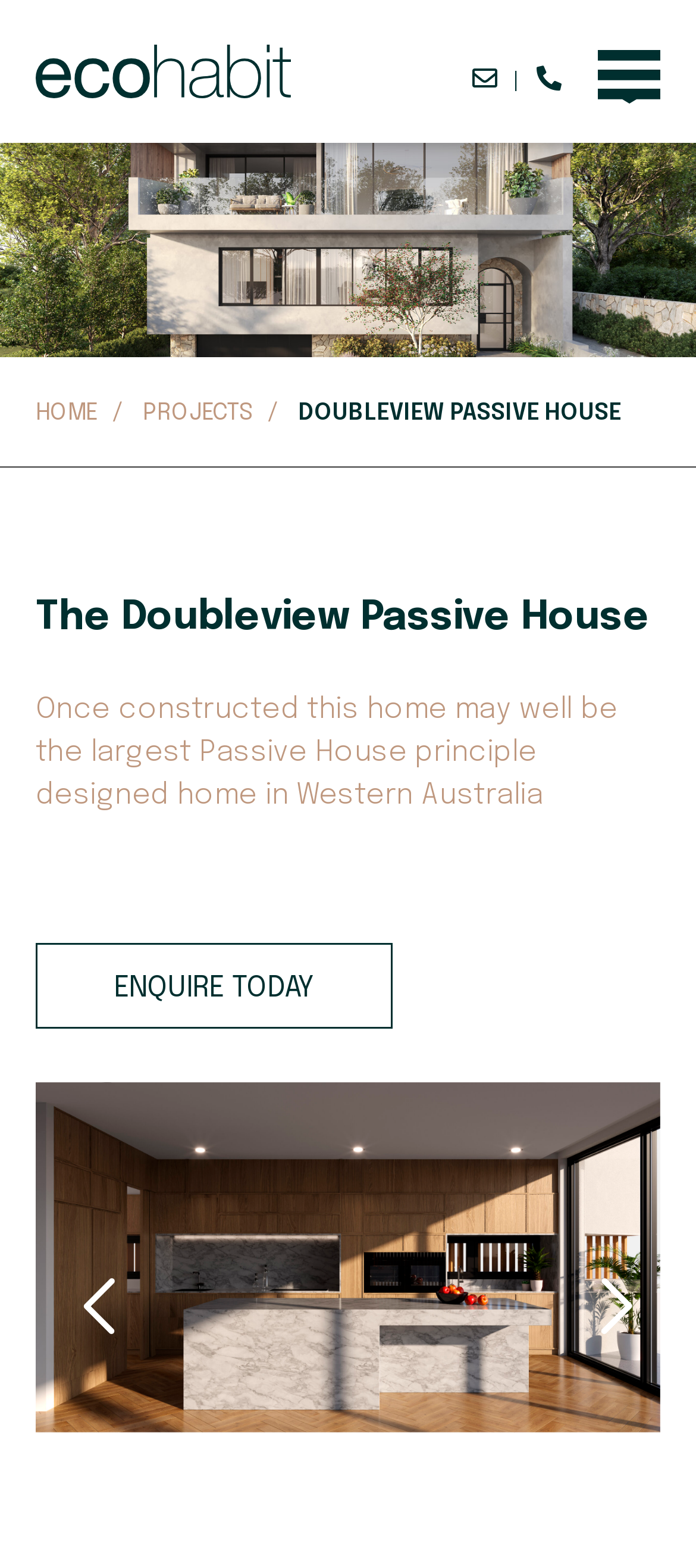What is the call-to-action button text?
Provide a detailed and well-explained answer to the question.

The call-to-action button is located in the middle of the webpage, and its text is 'ENQUIRE TODAY'. This button is likely a prominent feature of the webpage, encouraging users to take action.